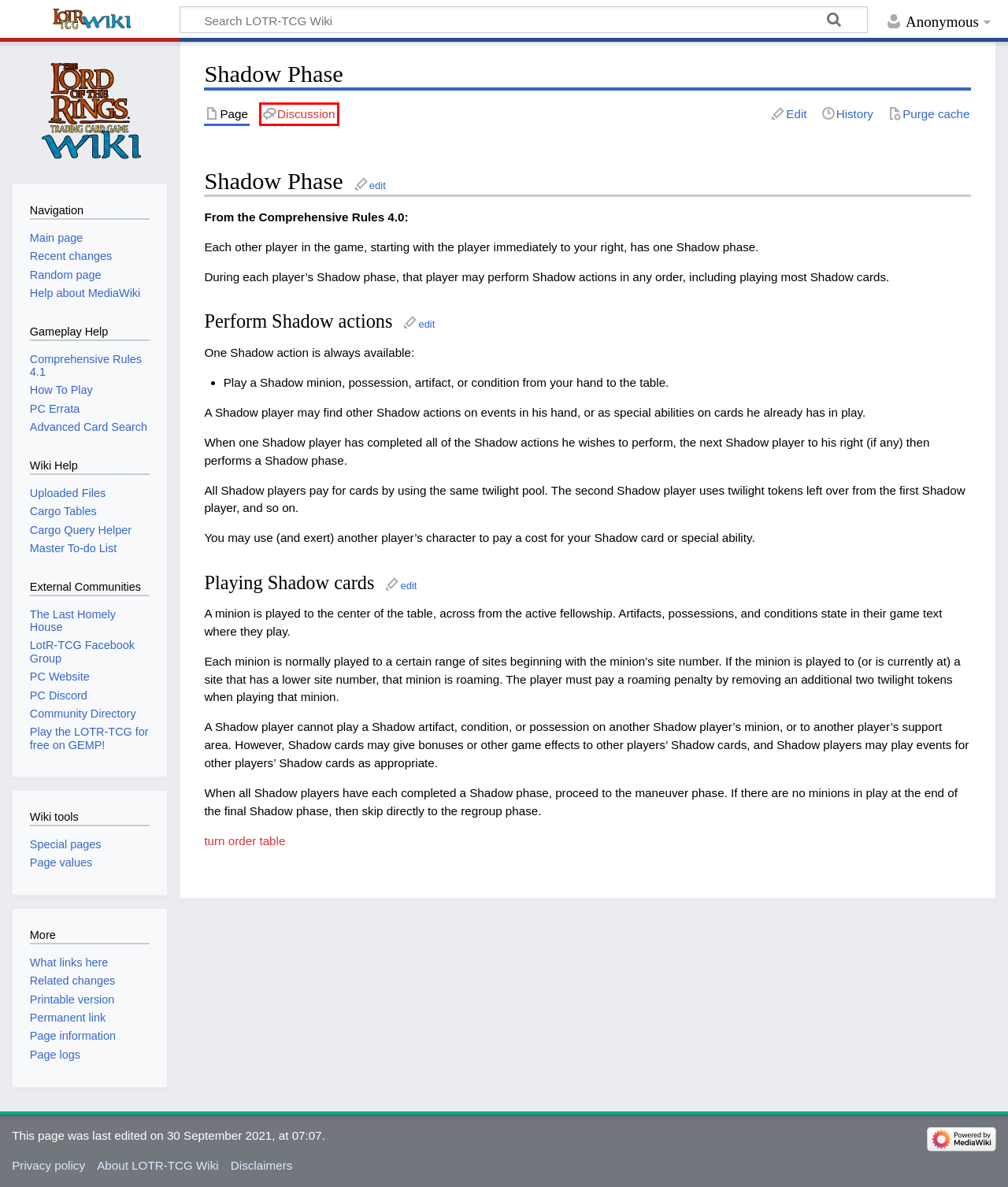You are provided with a screenshot of a webpage that includes a red rectangle bounding box. Please choose the most appropriate webpage description that matches the new webpage after clicking the element within the red bounding box. Here are the candidates:
A. Shadow Phase/index.php: Revision history - LOTR-TCG Wiki
B. Information for "Shadow Phase/index.php" - LOTR-TCG Wiki
C. Shadow Phase/index.php - LOTR-TCG Wiki
D. Run query: CardSearch - LOTR-TCG Wiki
E. Player's Council - Home
F. GEMP: LotR-TCG - Login
G. Creating Shadow Phase/index.php - LOTR-TCG Wiki
H. File list - LOTR-TCG Wiki

G